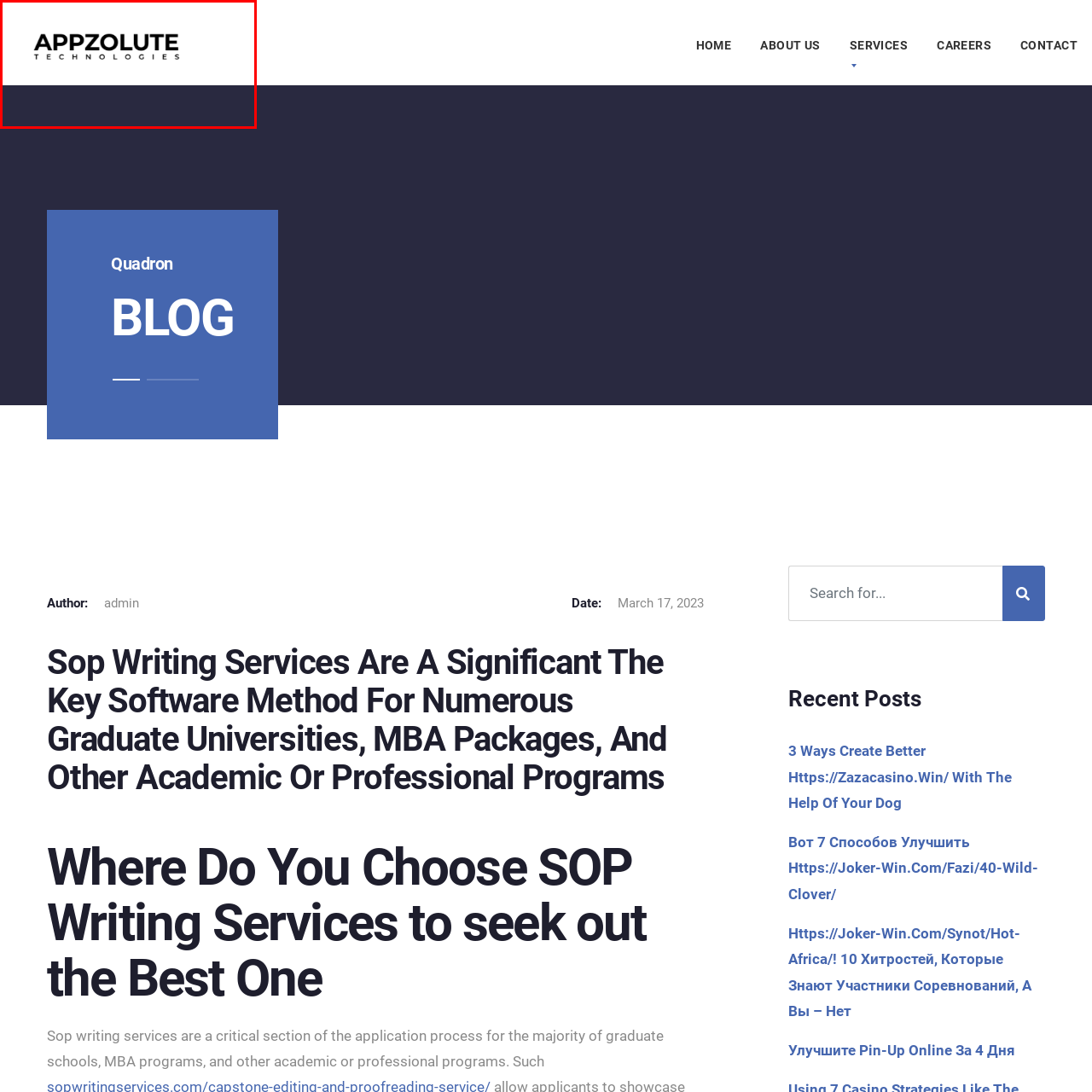Generate a detailed caption for the image within the red outlined area.

The image prominently features the logo of "Appzolute Technologies," visually presented with the word "APPZOLUTE" in bold, uppercase letters, showcasing a modern sans-serif font. Beneath it, the word "TECHNOLOGIES" appears in a slightly smaller size, also in uppercase, creating a clean and professional aesthetic. The color scheme is simple yet striking, consisting of a white background that contrasts against a dark navy band at the bottom. This design reflects a contemporary branding approach, emphasizing clarity and professionalism, which is fitting for a technology service provider. The overall composition conveys a sense of innovation and reliability, aligning with the image's context in the realm of academic and professional assistance services.